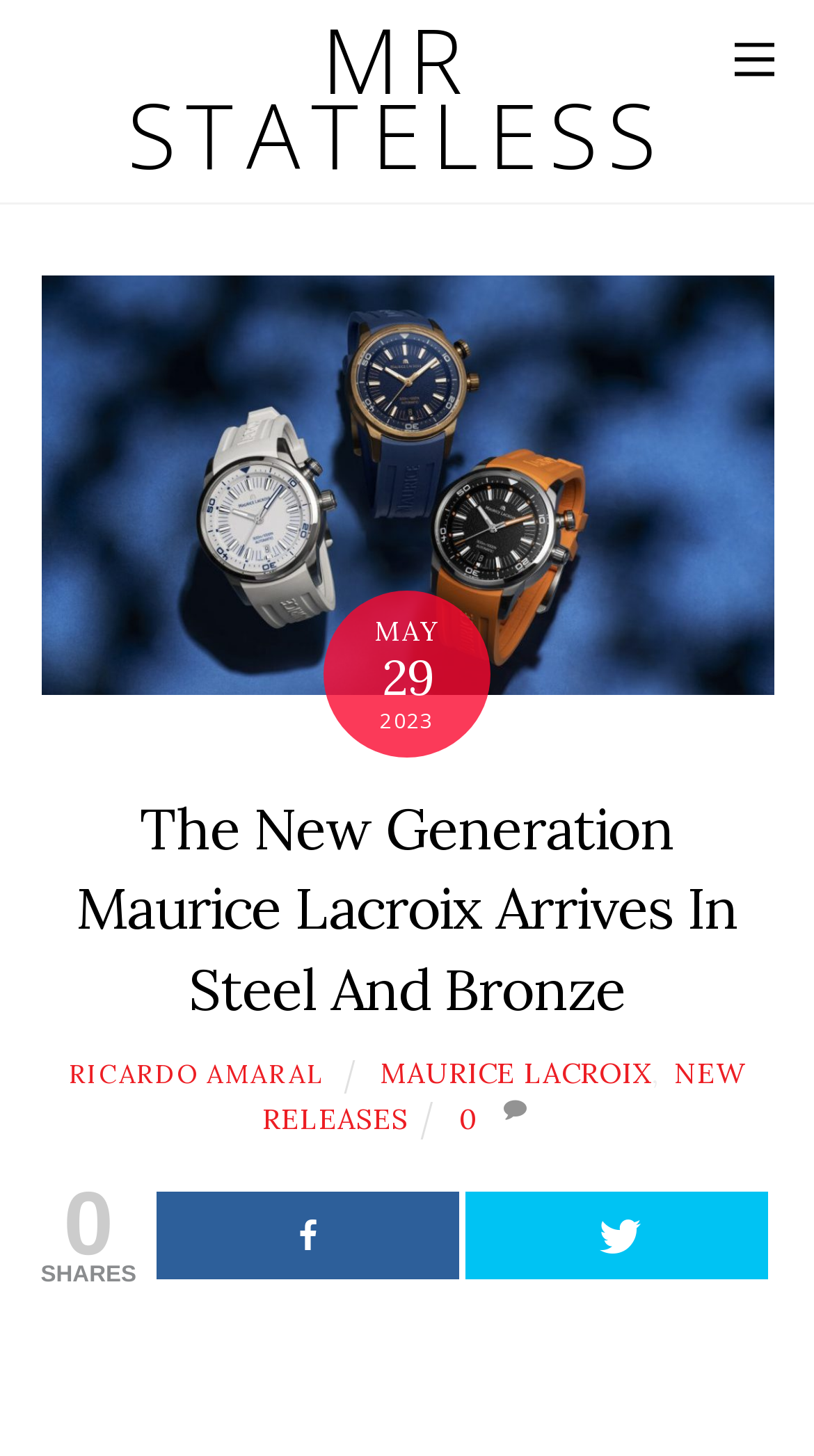What is the author of the article?
Refer to the image and give a detailed answer to the query.

The author of the article can be determined by looking at the link element 'RICARDO AMARAL' which indicates that it is the author's name.